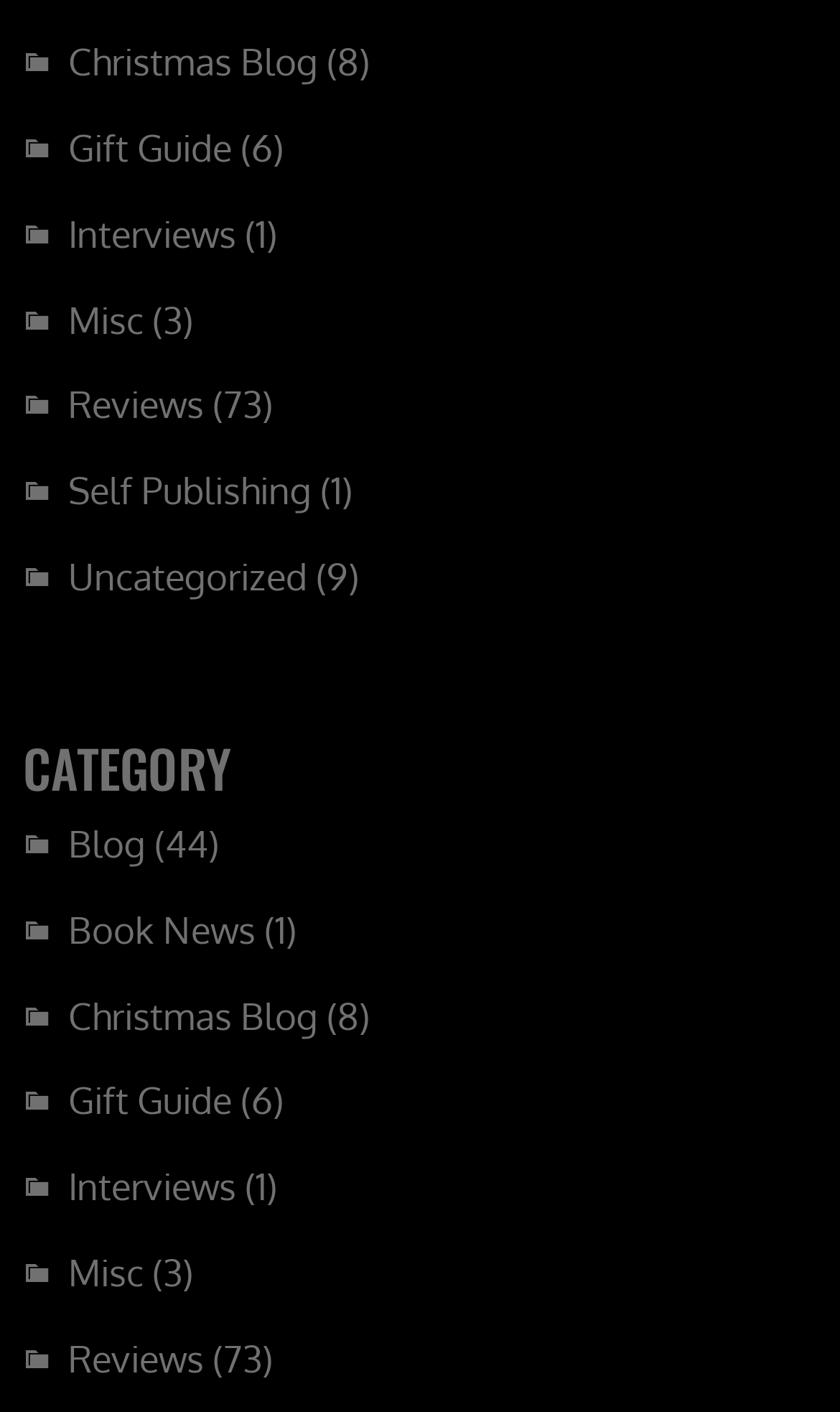Is there a category for Book News?
Using the visual information, answer the question in a single word or phrase.

Yes